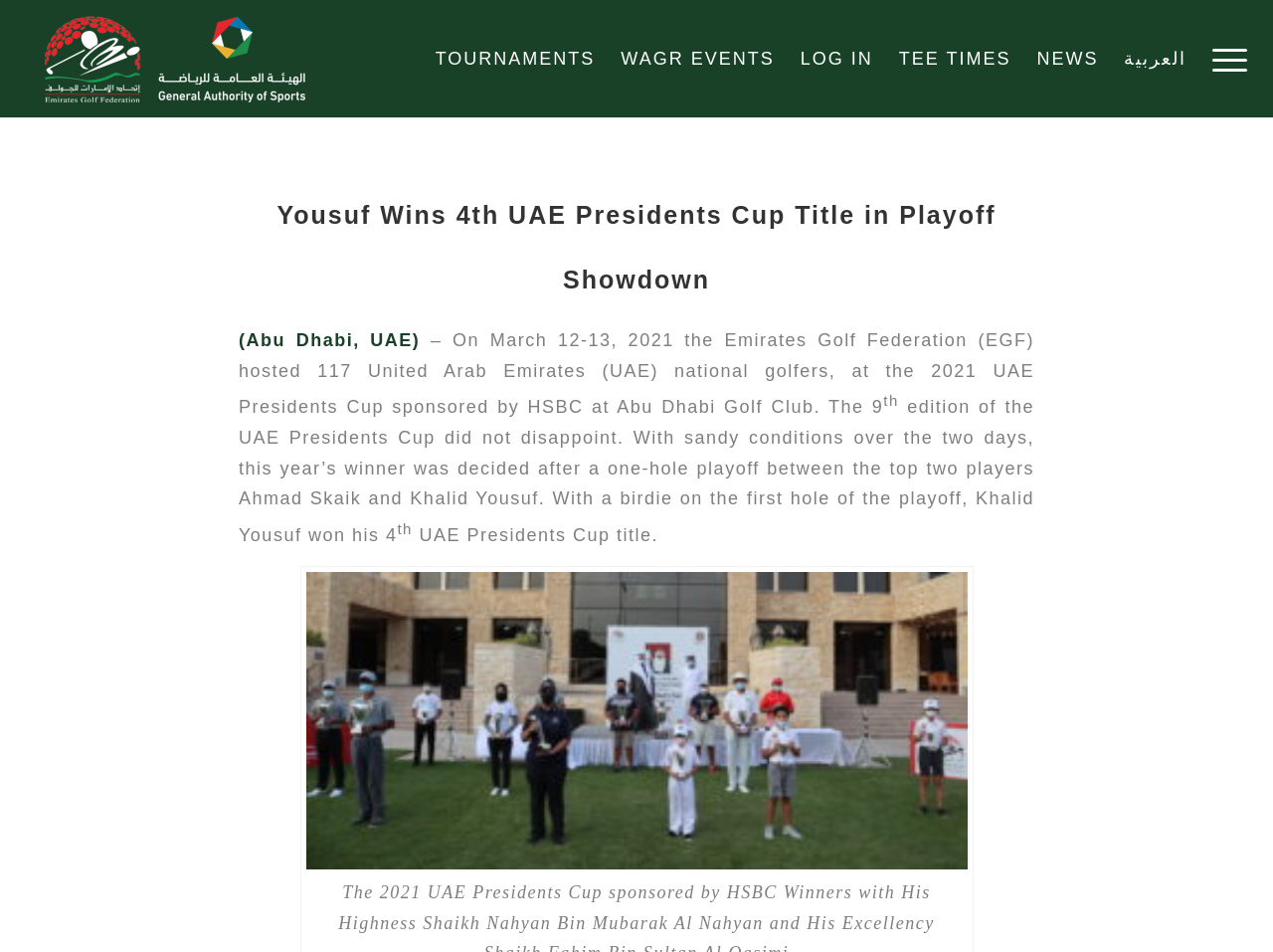Give a one-word or short phrase answer to the question: 
How many links are in the top navigation bar?

7